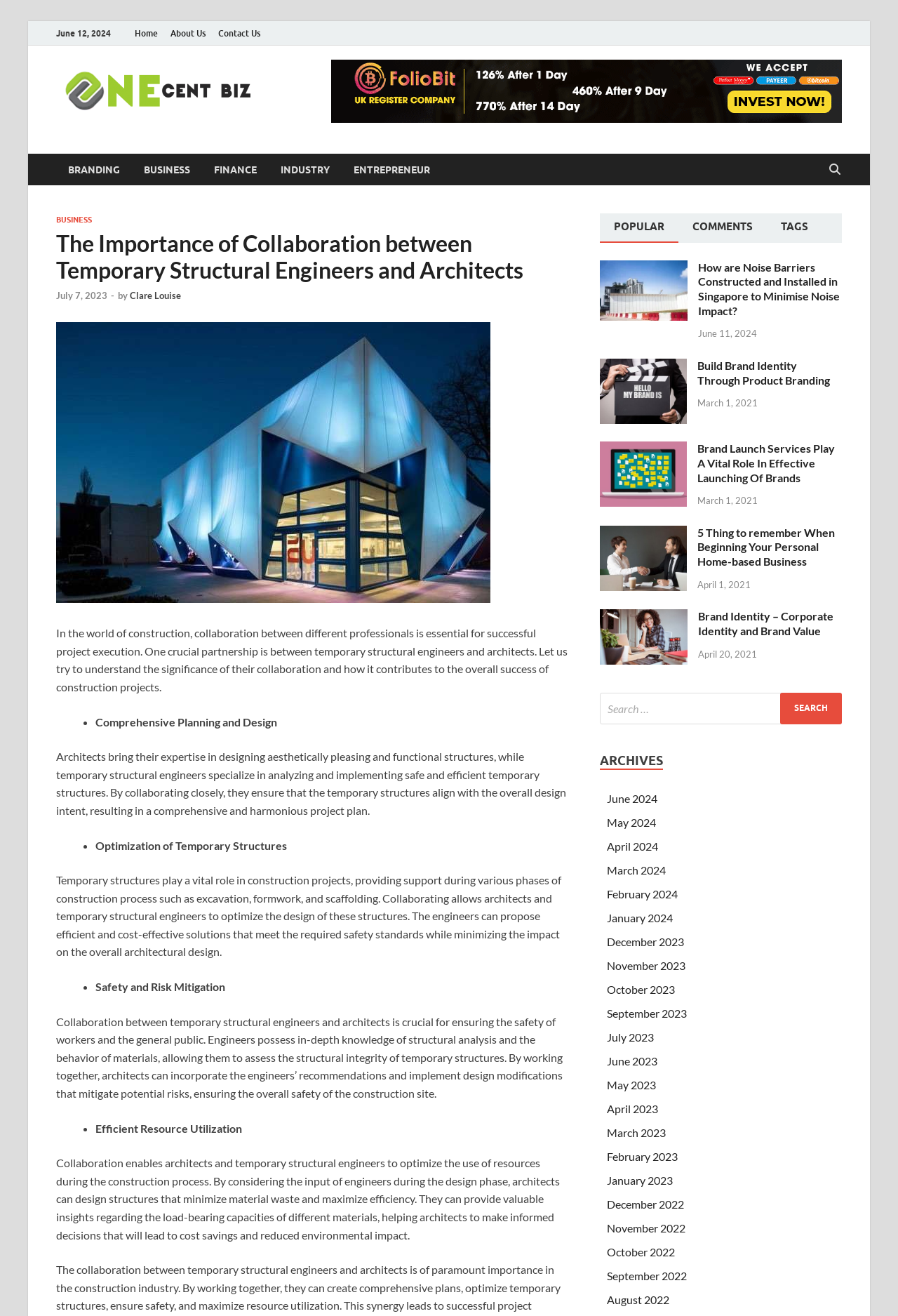Specify the bounding box coordinates of the area to click in order to execute this command: 'Go to the Archives section'. The coordinates should consist of four float numbers ranging from 0 to 1, and should be formatted as [left, top, right, bottom].

[0.668, 0.572, 0.738, 0.585]